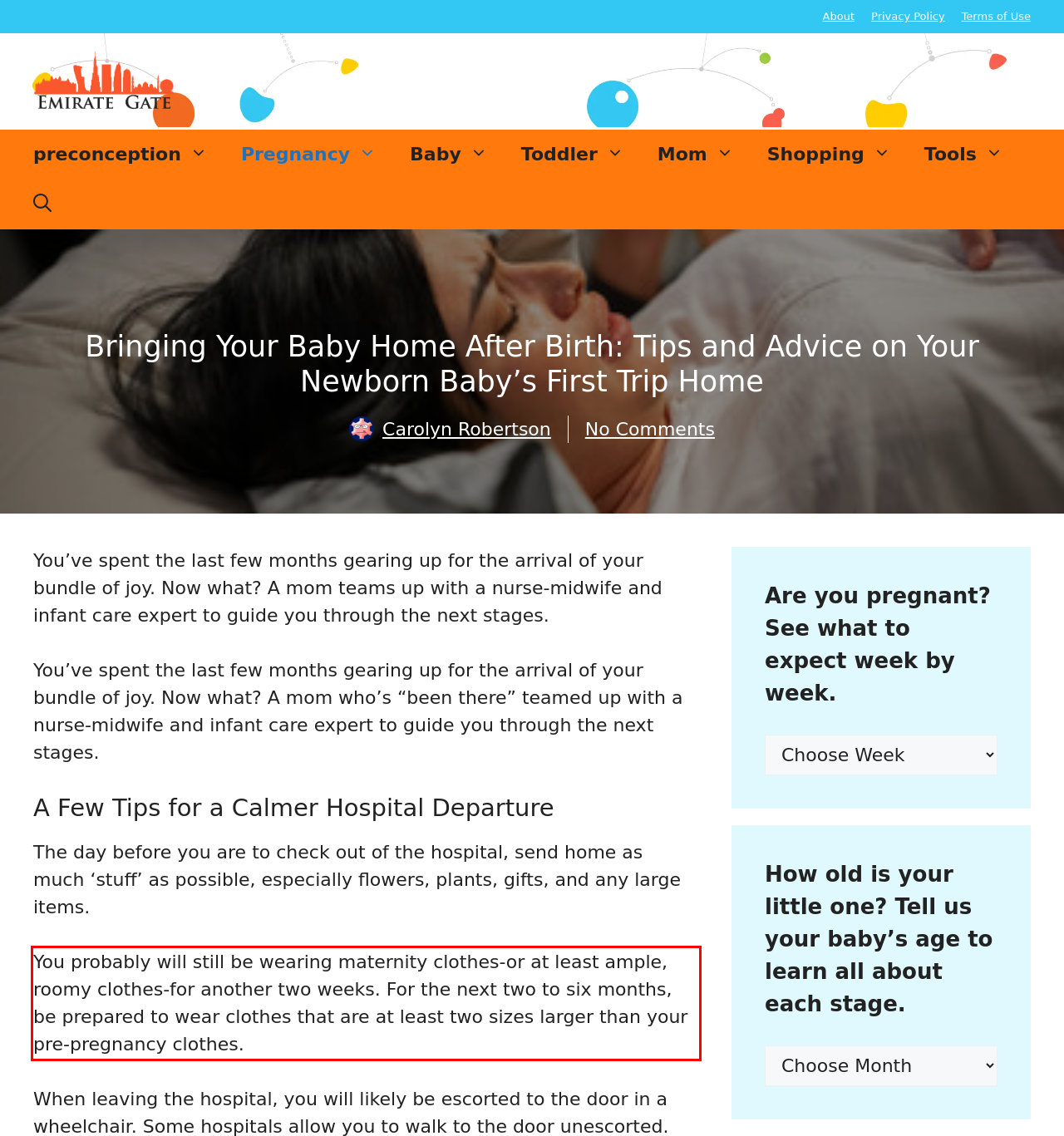Please extract the text content within the red bounding box on the webpage screenshot using OCR.

You probably will still be wearing maternity clothes-or at least ample, roomy clothes-for another two weeks. For the next two to six months, be prepared to wear clothes that are at least two sizes larger than your pre-pregnancy clothes.